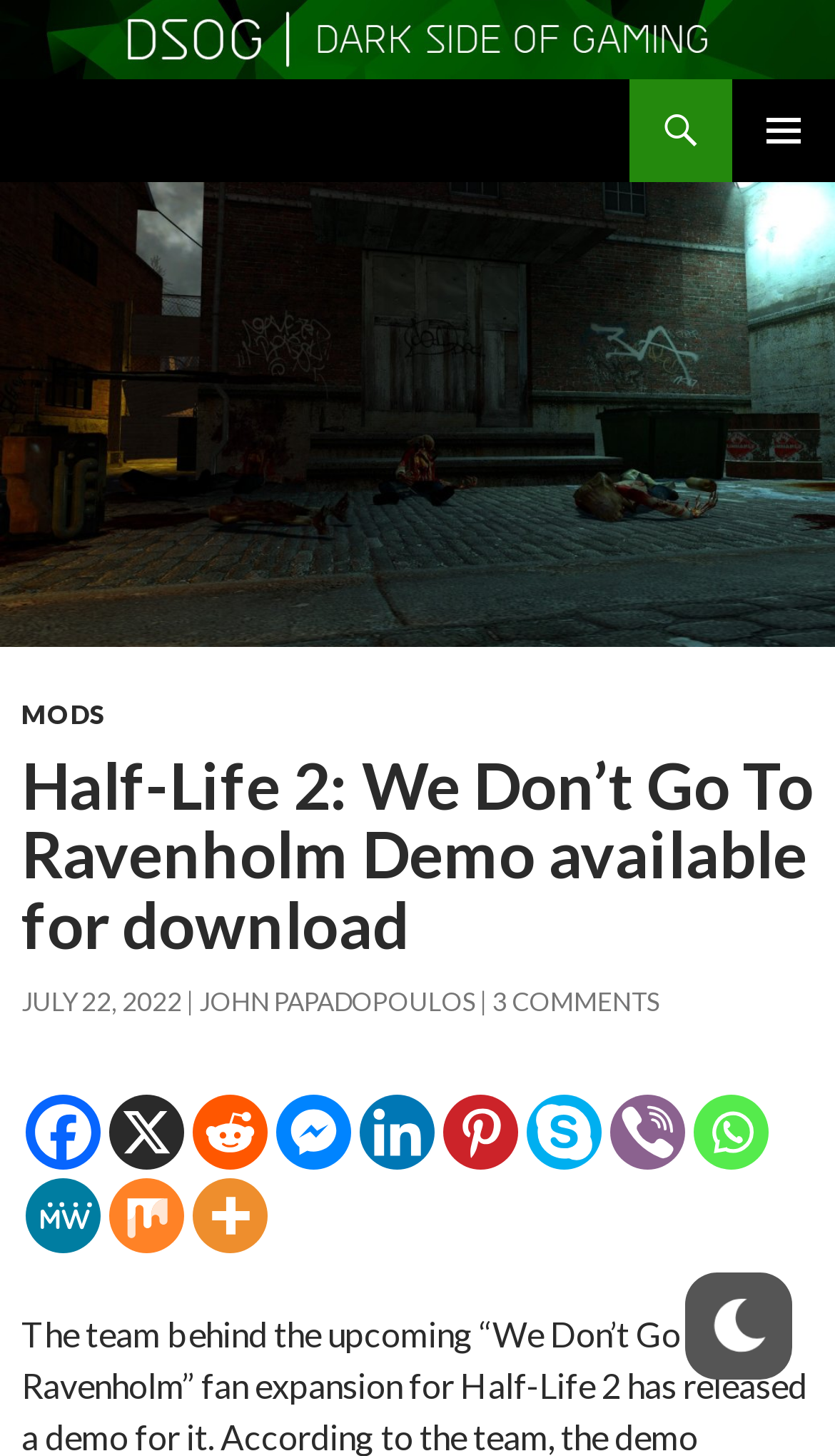Provide a one-word or brief phrase answer to the question:
How many comments does the article have?

3 COMMENTS